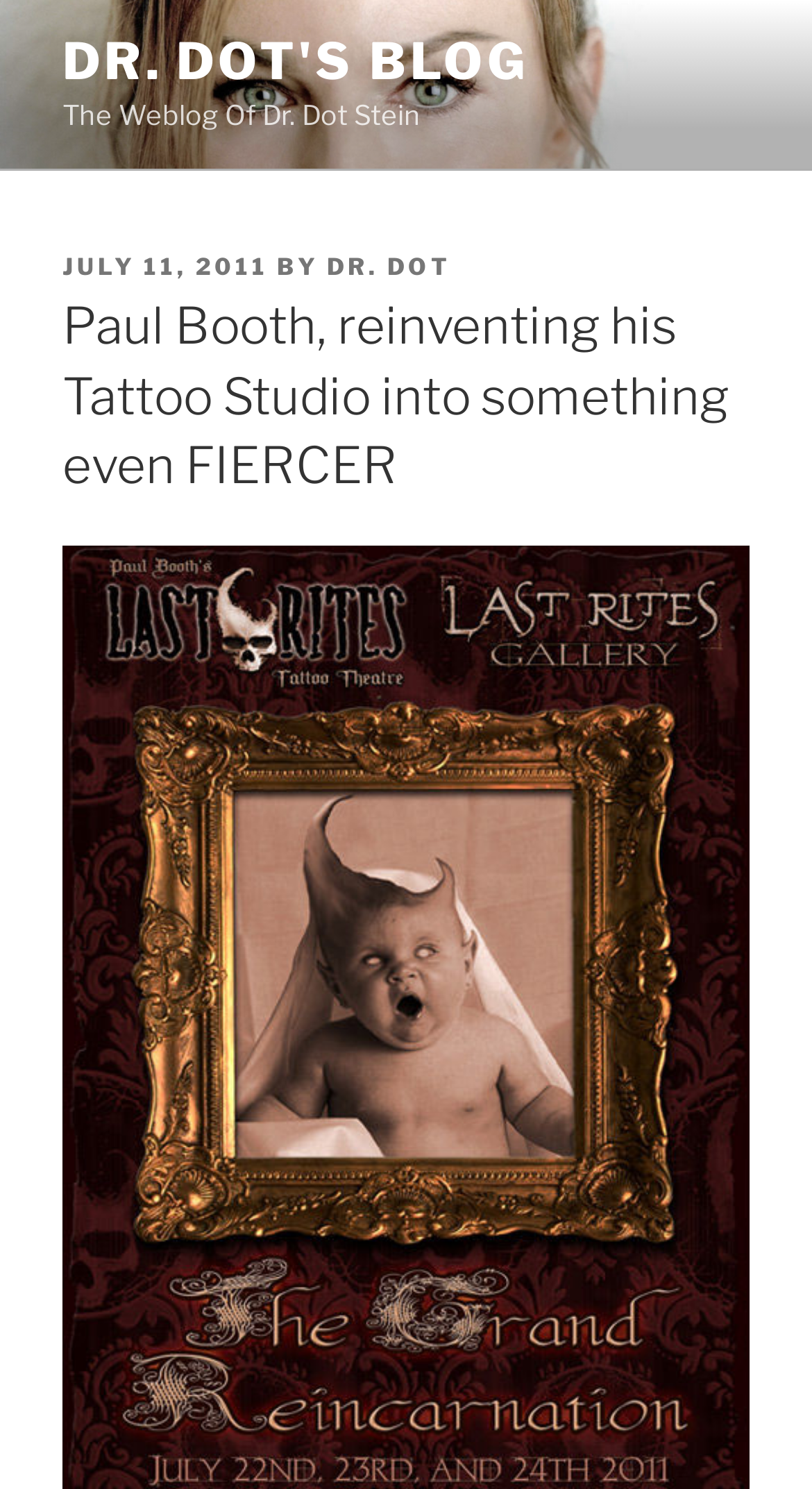Produce an extensive caption that describes everything on the webpage.

The webpage appears to be a blog post from Dr. Dot's Blog, with the title "Paul Booth, reinventing his Tattoo Studio into something even FIERCER". At the top-left corner, there is a link to "DR. DOT'S BLOG" followed by a static text "The Weblog Of Dr. Dot Stein". 

Below this, there is a header section that spans across the page, containing several elements. On the left side, there is a static text "POSTED ON" followed by a link to the date "JULY 11, 2011". To the right of the date, there is a static text "BY" followed by a link to the author "DR. DOT". 

The main content of the blog post is headed by a title "Paul Booth, reinventing his Tattoo Studio into something even FIERCER", which is positioned below the header section and spans across the page.